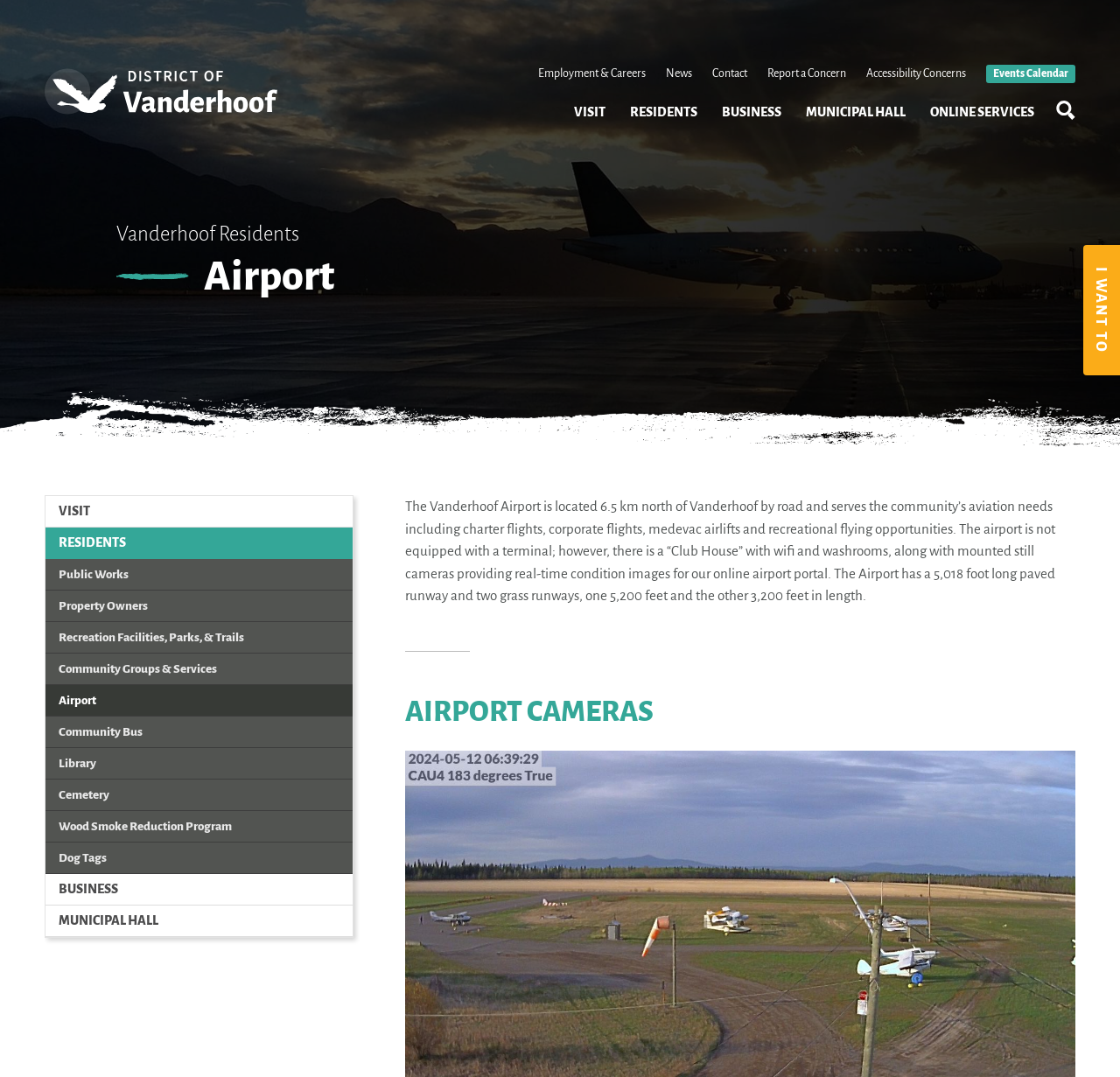Based on the image, please respond to the question with as much detail as possible:
What is the name of the airport?

The name of the airport can be inferred from the heading 'Vanderhoof Residents Airport' and the context of the webpage, which suggests that the webpage is about the Vanderhoof community and its airport.